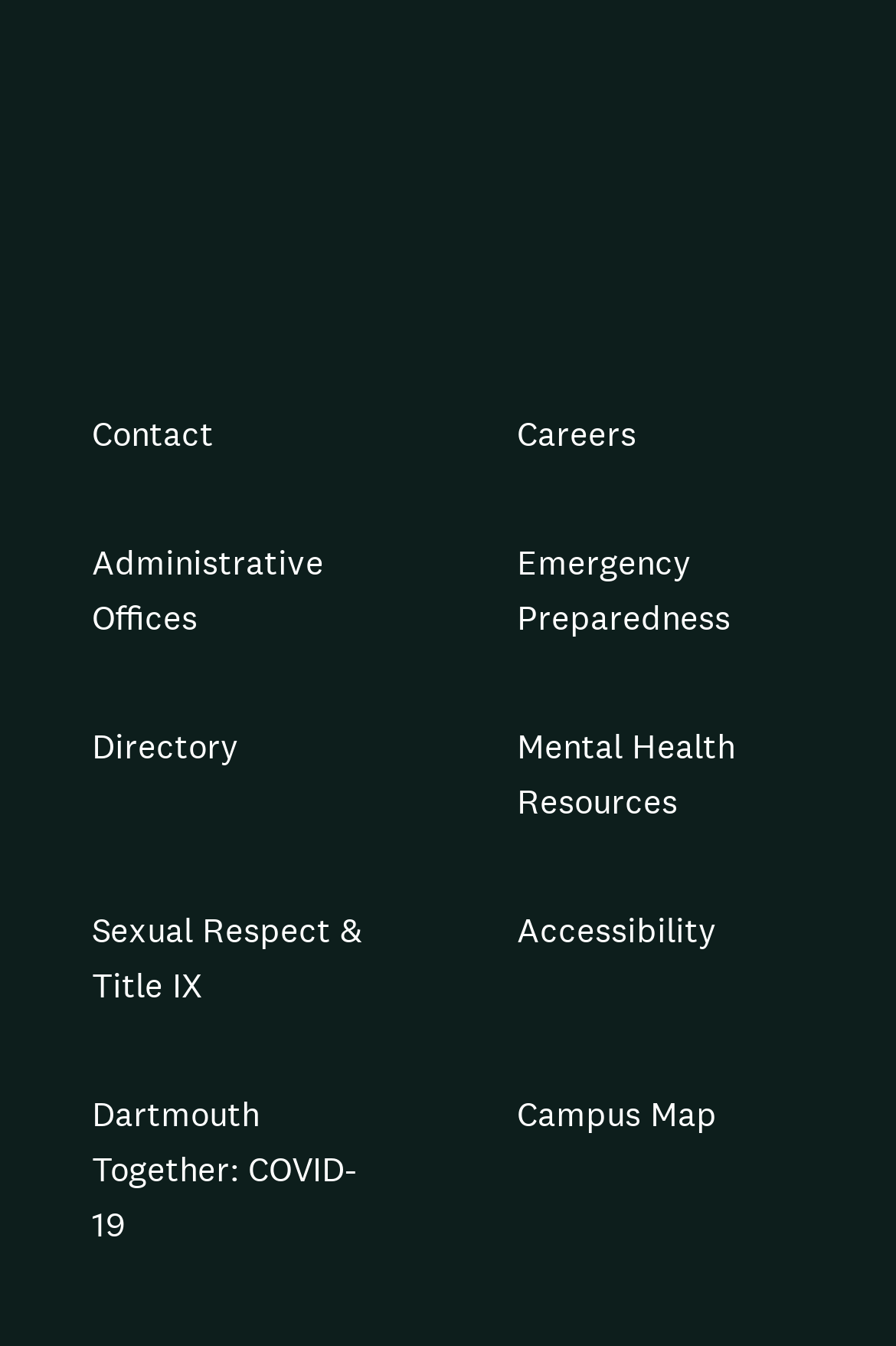Locate the bounding box coordinates of the clickable region to complete the following instruction: "go to contact page."

[0.103, 0.305, 0.238, 0.346]